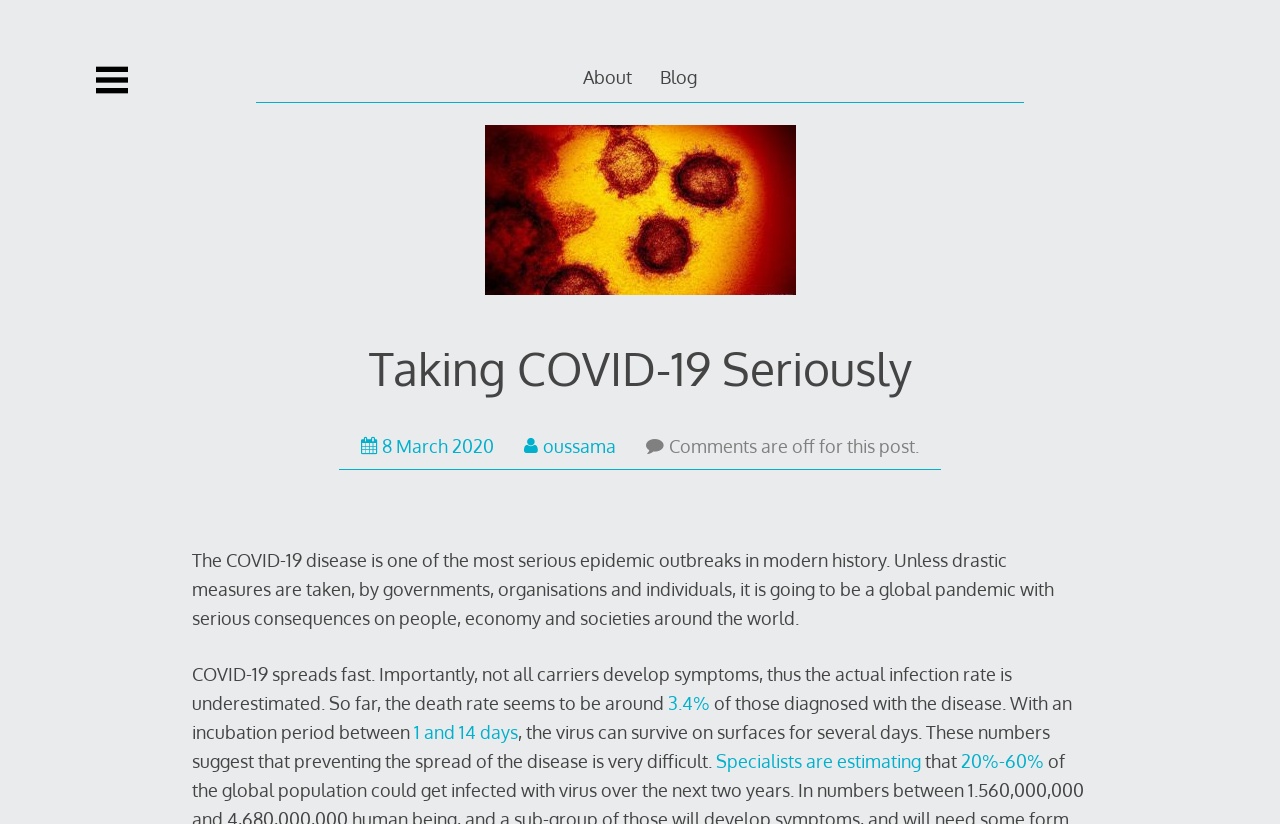Identify the bounding box coordinates for the UI element described as follows: oussama. Use the format (top-left x, top-left y, bottom-right x, bottom-right y) and ensure all values are floating point numbers between 0 and 1.

[0.409, 0.527, 0.481, 0.554]